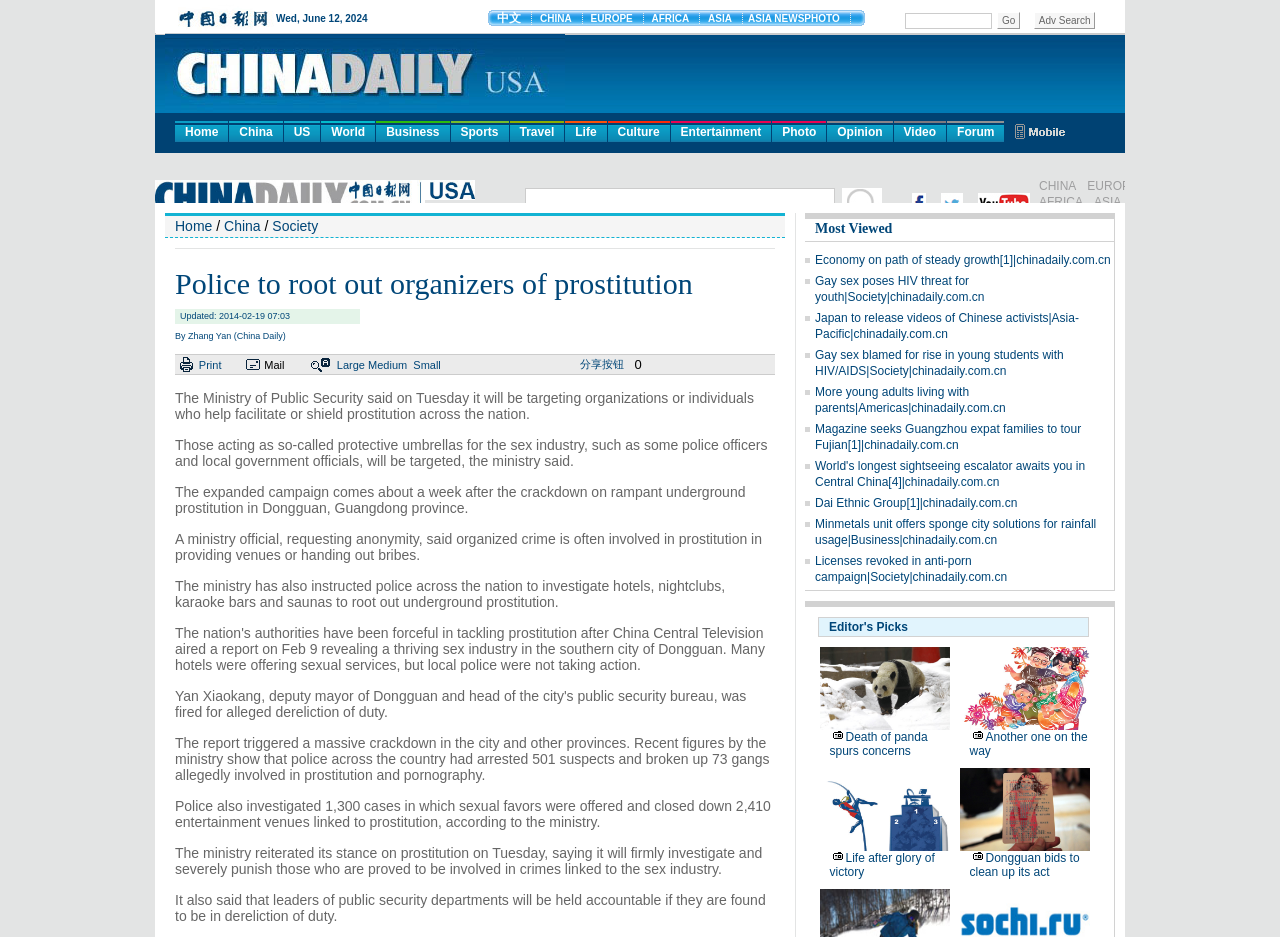What is the number of suspects arrested?
Provide a thorough and detailed answer to the question.

I found this answer by analyzing the static text elements, which report that police across the country had arrested 501 suspects allegedly involved in prostitution and pornography.